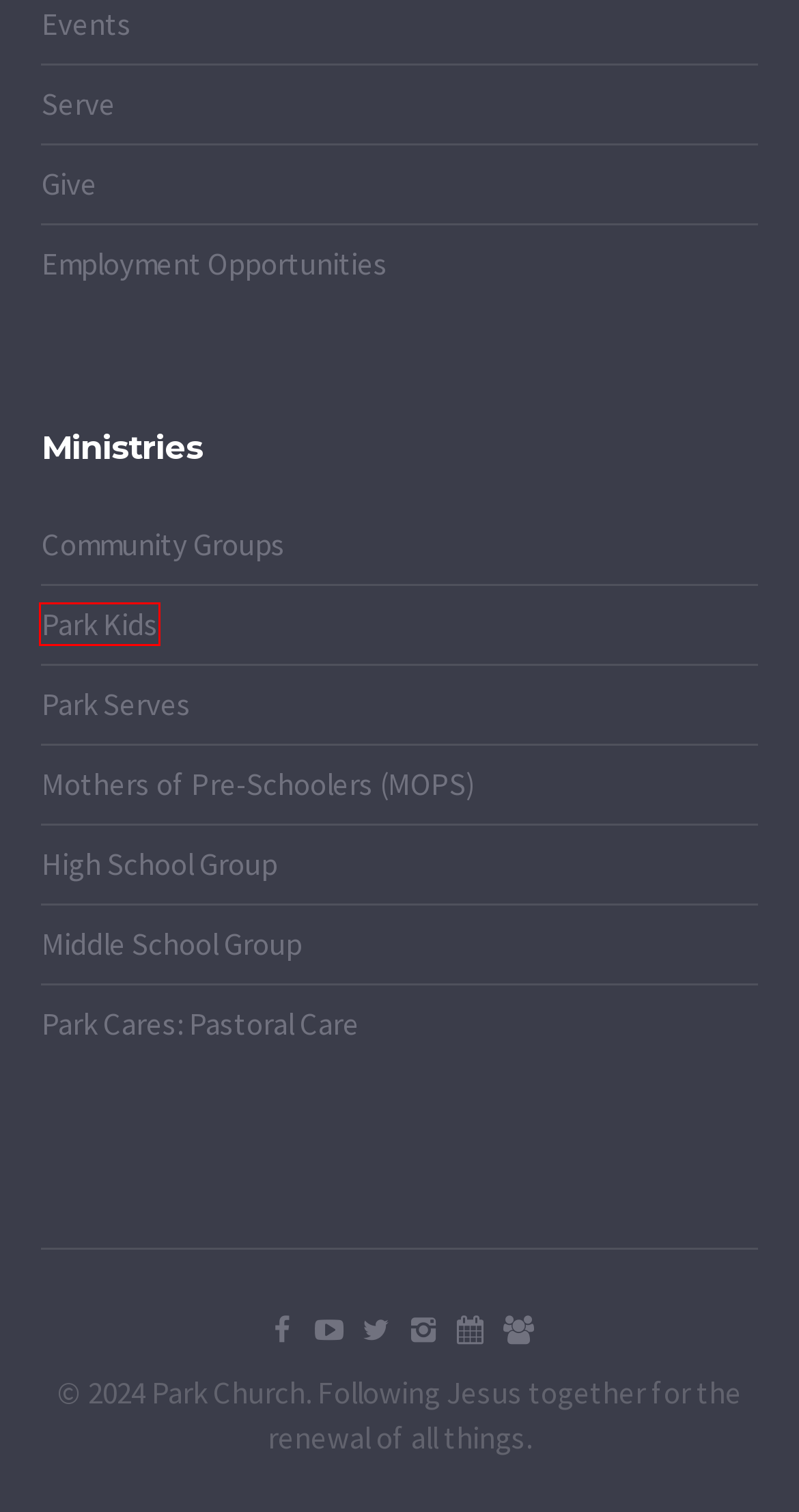You see a screenshot of a webpage with a red bounding box surrounding an element. Pick the webpage description that most accurately represents the new webpage after interacting with the element in the red bounding box. The options are:
A. Park Church – Following Jesus together for the renewal of all things.
B. Give – Park Church
C. Employment Opportunities – Park Church
D. Community Groups – Park Church
E. Get the Park Church NJ app - Pushpay
F. Our Leadership – Park Church
G. Christmas Eve at Park Church! – Park Church
H. Kids – Park Church

H